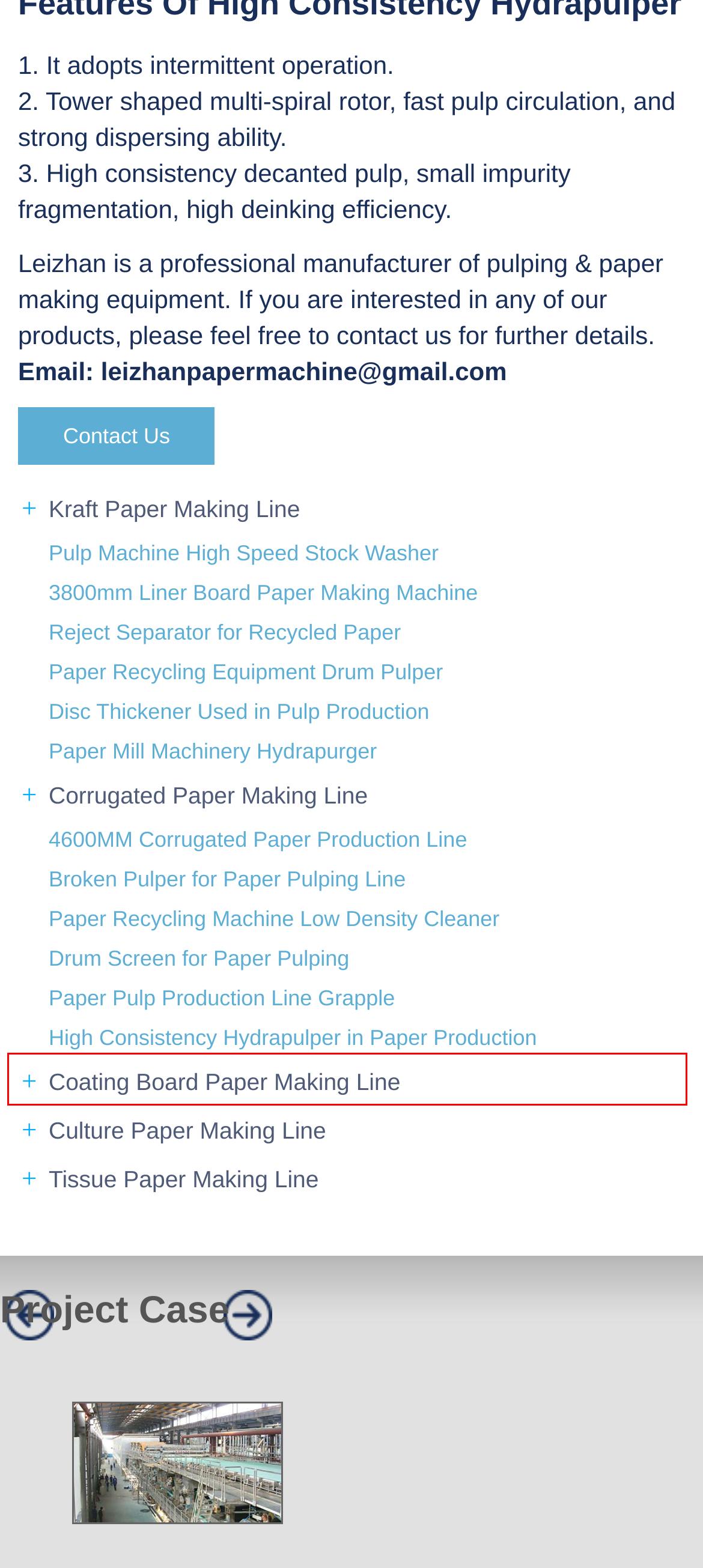A screenshot of a webpage is given with a red bounding box around a UI element. Choose the description that best matches the new webpage shown after clicking the element within the red bounding box. Here are the candidates:
A. Tissue Paper Making Line   | Leizhan
B. Broken Pulper for Paper Pulping Line,Paper Manufacturing Machine Broken Pulper
C. 3800mm Liner Board Paper Making Machine   | Leizhan
D. Paper Recycling Equipment Drum Pulper,High-tech Drum Pulper Supplier from China
E. Drum Screen for Paper Pulping,China Drum Screen Used for Paper Recycling
F. Coating Board Paper Making Line   | Leizhan
G. Corrugated Paper Making Line   | Leizhan
H. Paper Pulp Production Line Grapple,Low Consistency Continuous Impurity-removing Grapple

F